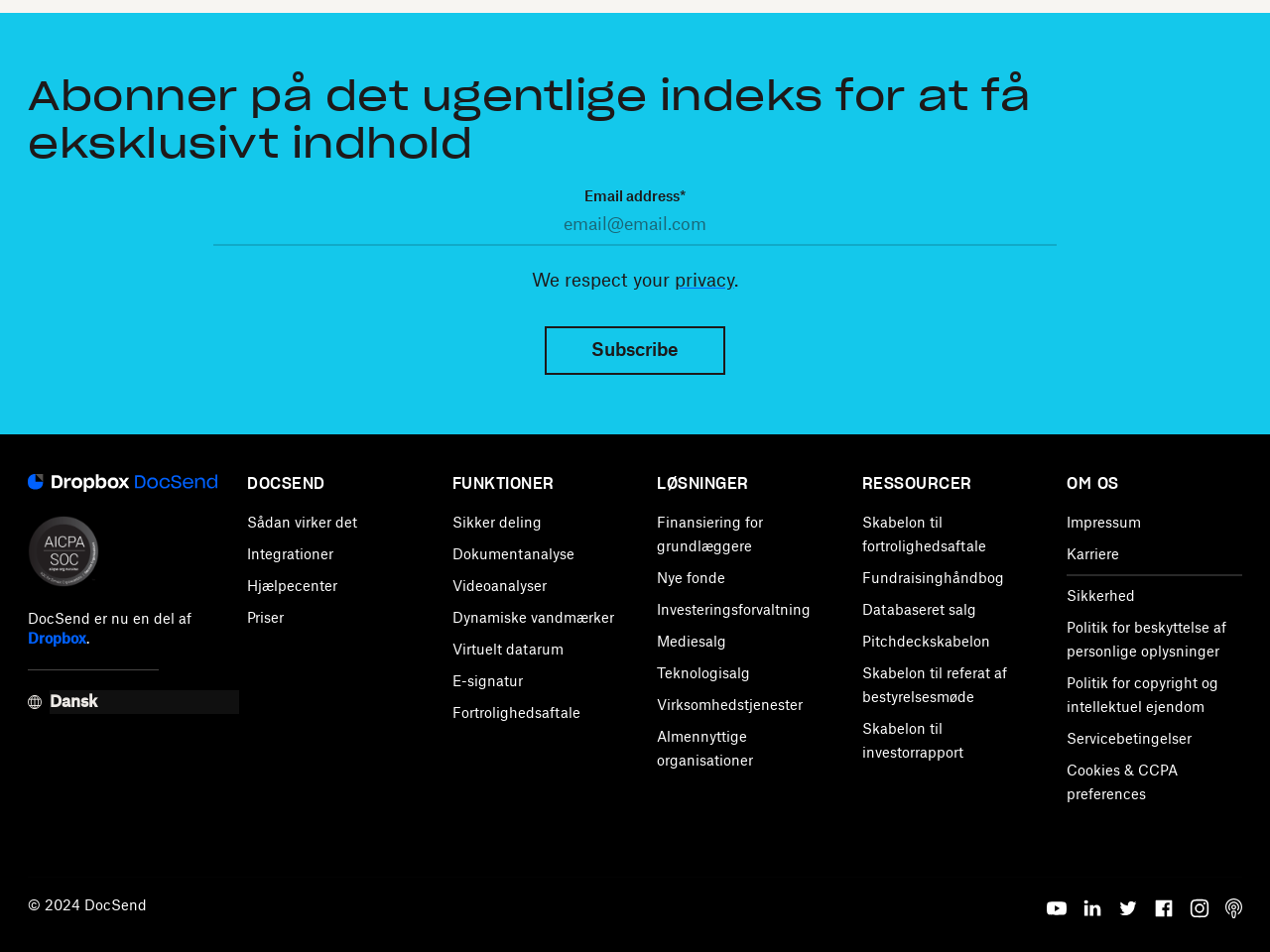Pinpoint the bounding box coordinates of the clickable area needed to execute the instruction: "Select a language". The coordinates should be specified as four float numbers between 0 and 1, i.e., [left, top, right, bottom].

[0.039, 0.725, 0.188, 0.75]